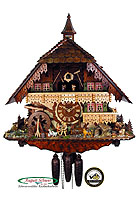What is the purpose of the logos accompanying the image?
Using the image, elaborate on the answer with as much detail as possible.

The caption explains that the logos accompanying the image represent the clock's authenticity and certification, providing buyers with assurance of its quality and craftsmanship.